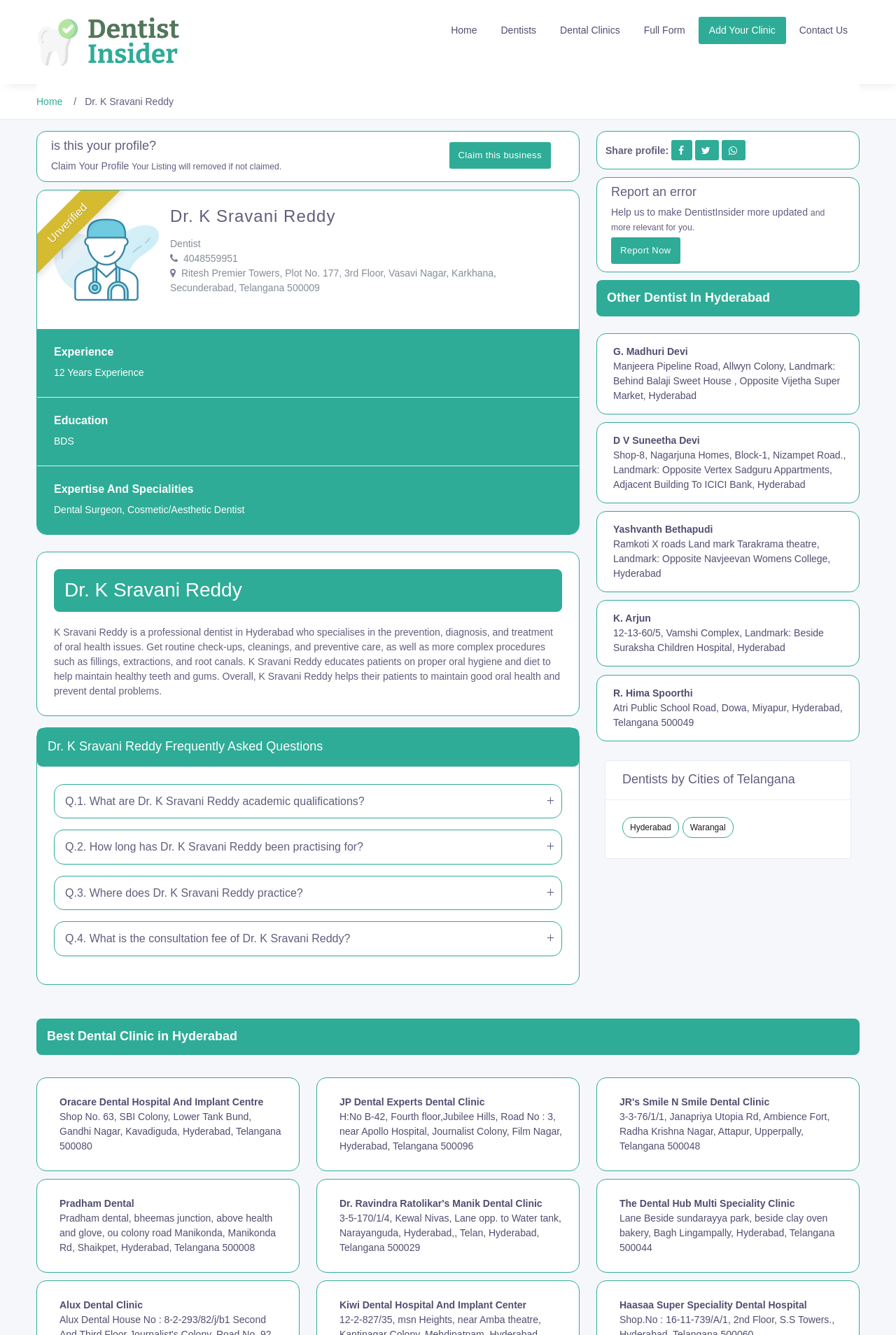Identify the bounding box coordinates of the element that should be clicked to fulfill this task: "Report an error on the profile". The coordinates should be provided as four float numbers between 0 and 1, i.e., [left, top, right, bottom].

[0.682, 0.182, 0.759, 0.19]